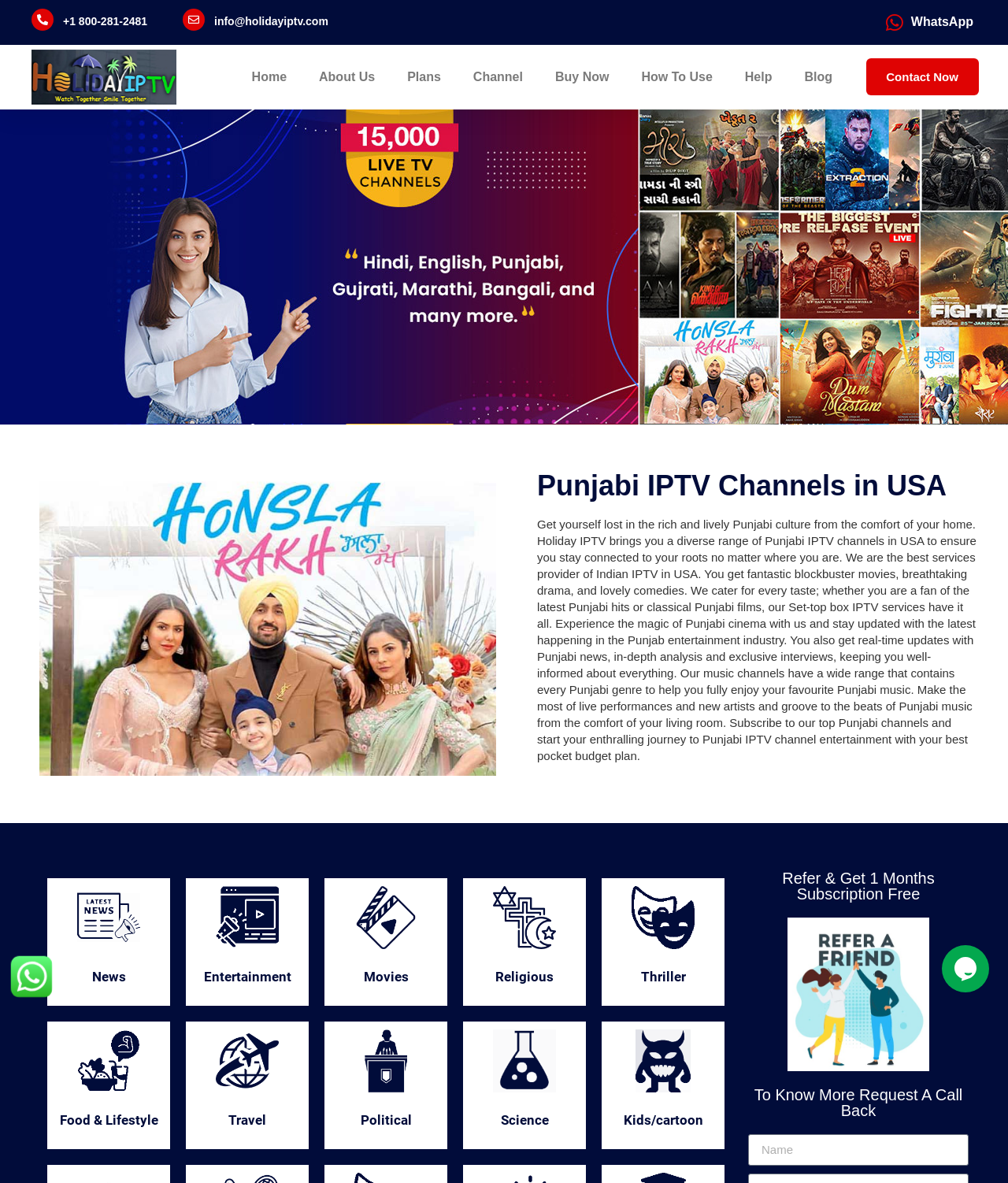Can you specify the bounding box coordinates of the area that needs to be clicked to fulfill the following instruction: "Navigate to the Home page"?

[0.247, 0.05, 0.287, 0.08]